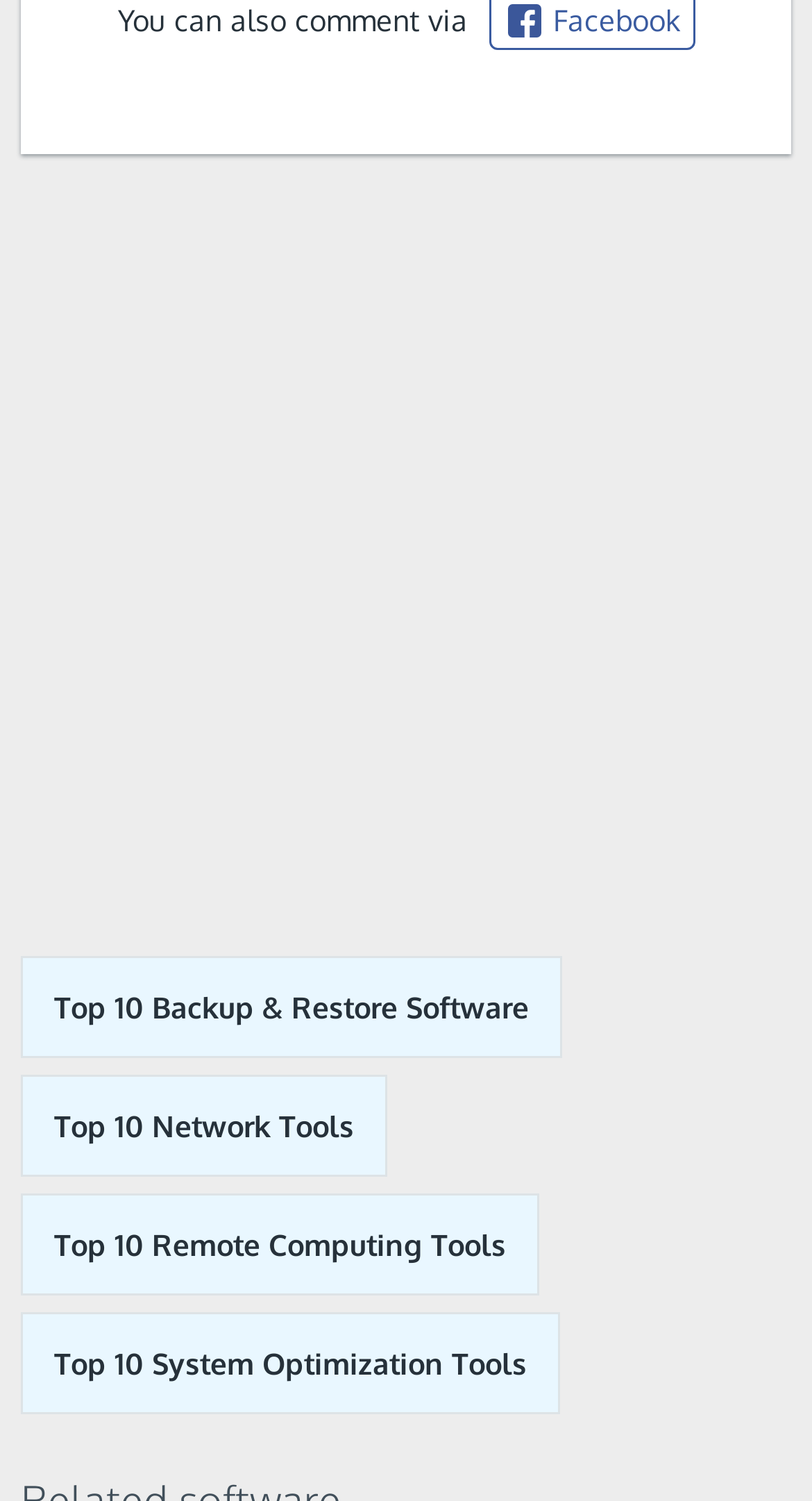Ascertain the bounding box coordinates for the UI element detailed here: "Top 10 Network Tools". The coordinates should be provided as [left, top, right, bottom] with each value being a float between 0 and 1.

[0.026, 0.716, 0.477, 0.784]